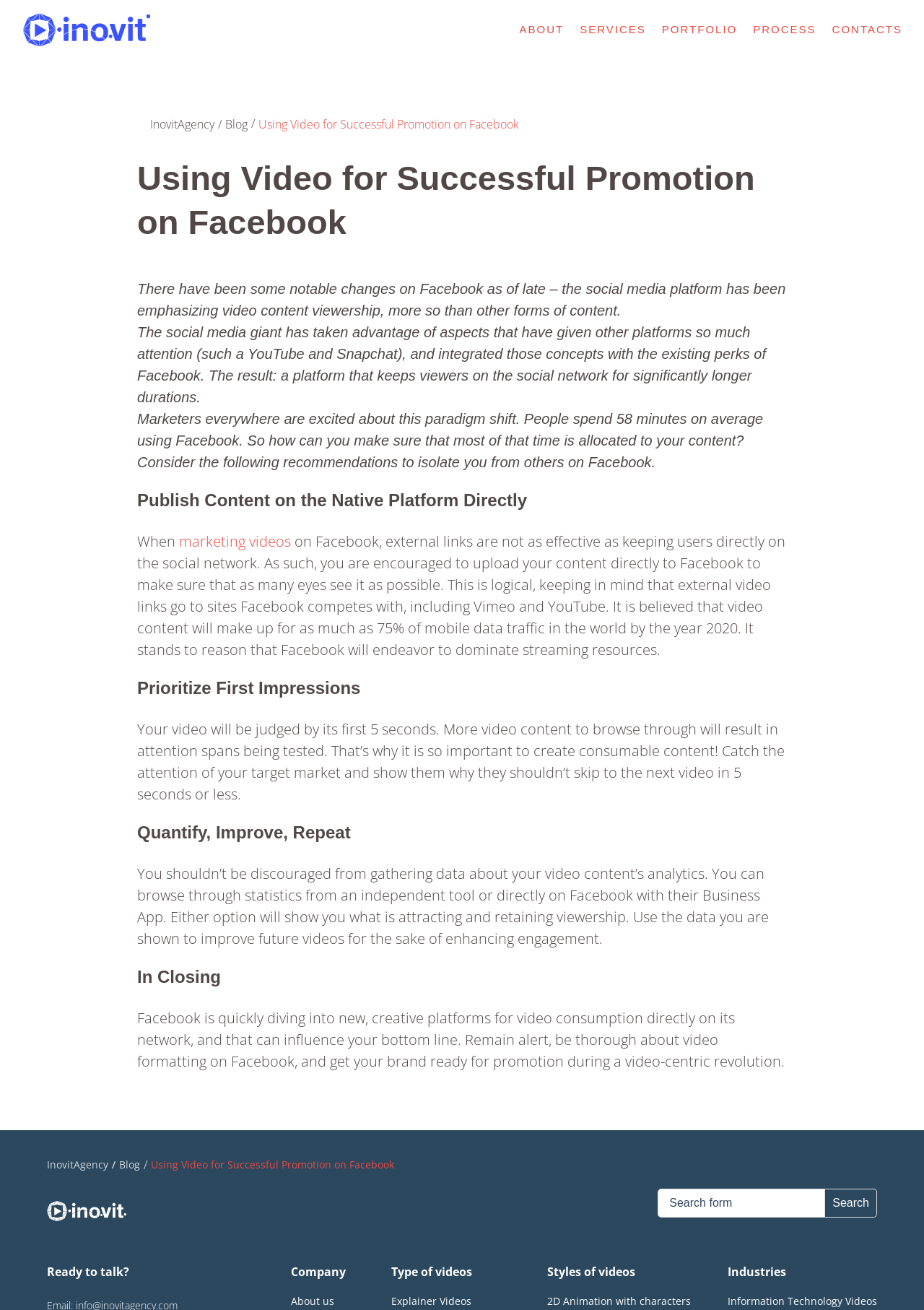What is the main topic of this webpage?
Relying on the image, give a concise answer in one word or a brief phrase.

Video promotion on Facebook